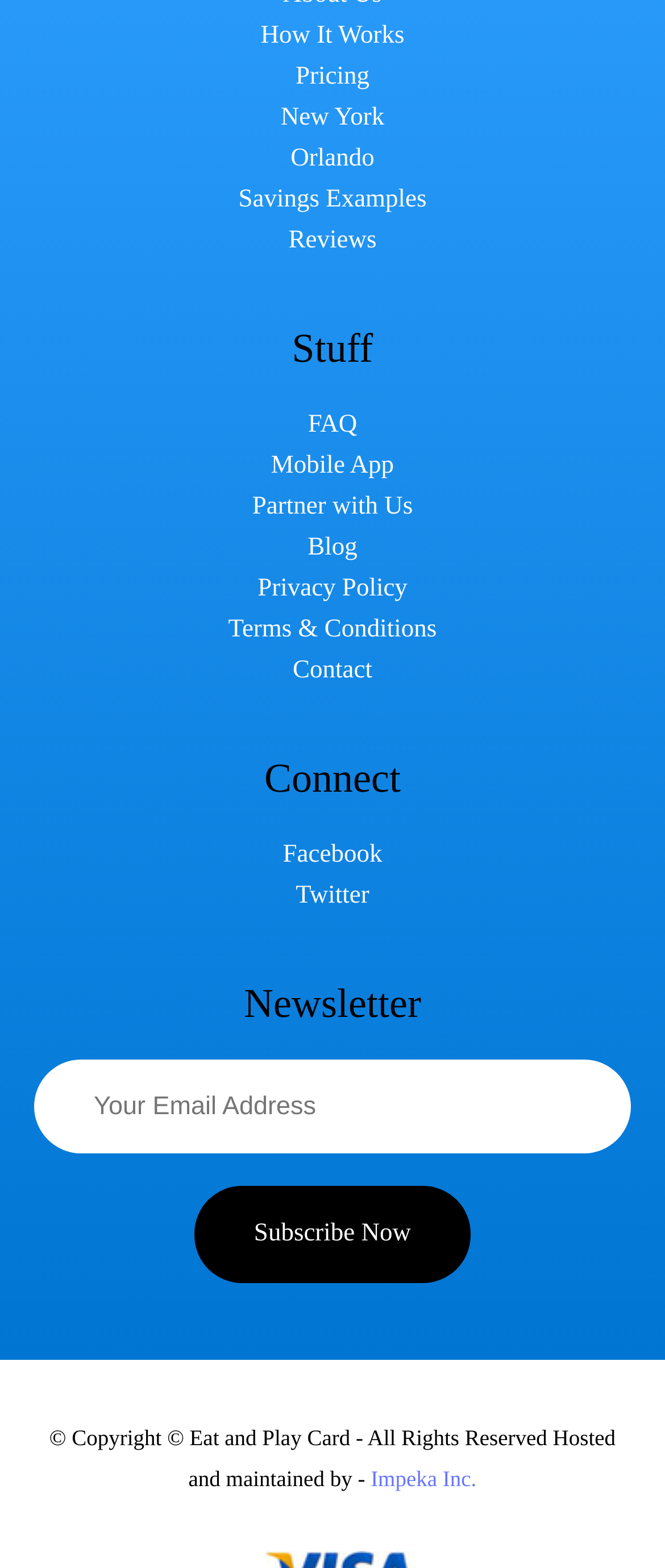Determine the coordinates of the bounding box for the clickable area needed to execute this instruction: "Click on How It Works".

[0.392, 0.014, 0.608, 0.032]